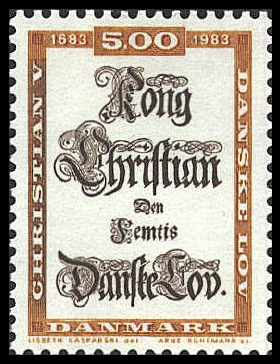Based on the image, give a detailed response to the question: What is the denomination of the stamp?

The denomination of the stamp is marked as '500', positioned centrally on the stamp, indicating its monetary value.